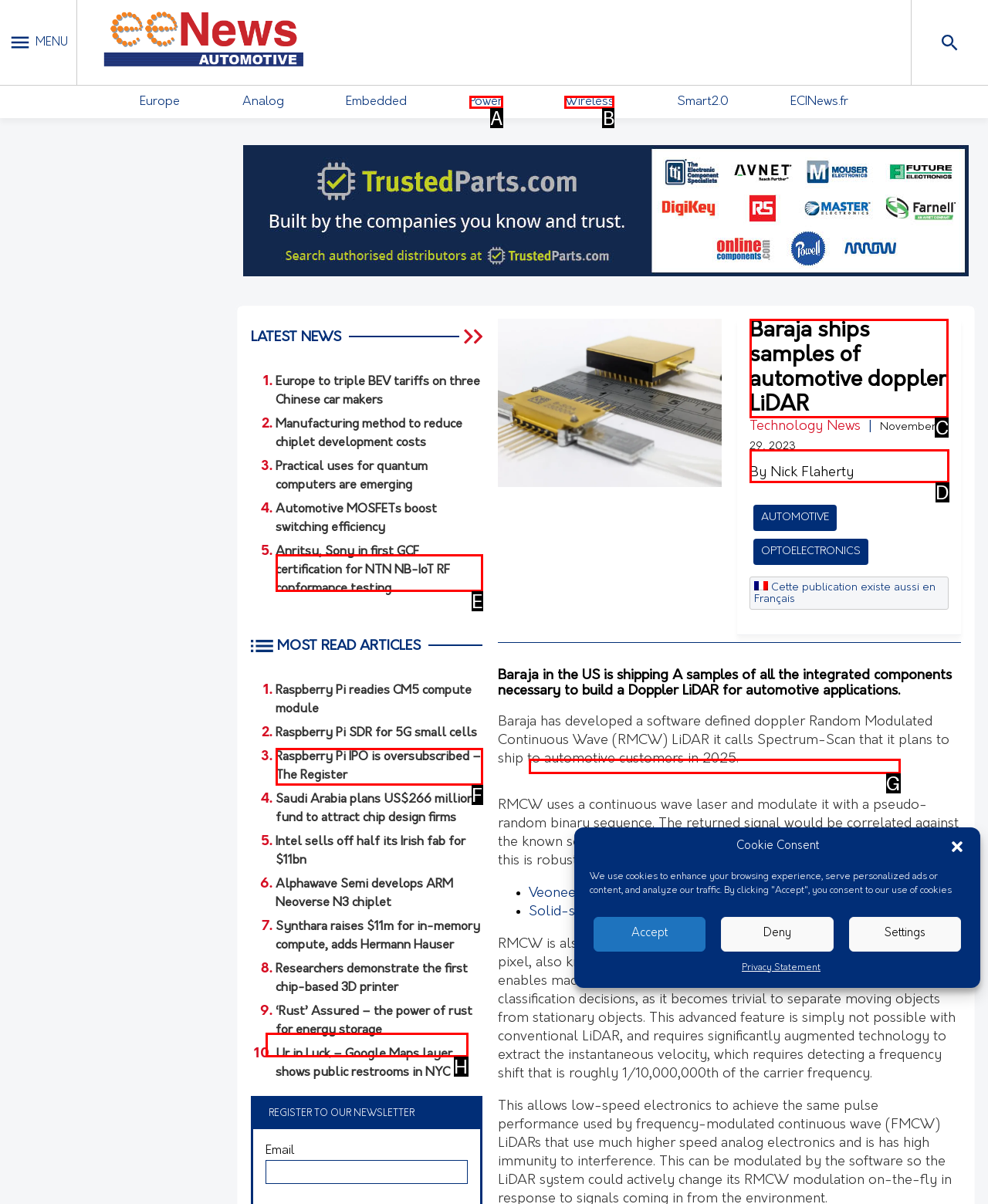Select the correct HTML element to complete the following task: View the article about Baraja shipping samples of automotive Doppler LiDAR
Provide the letter of the choice directly from the given options.

C